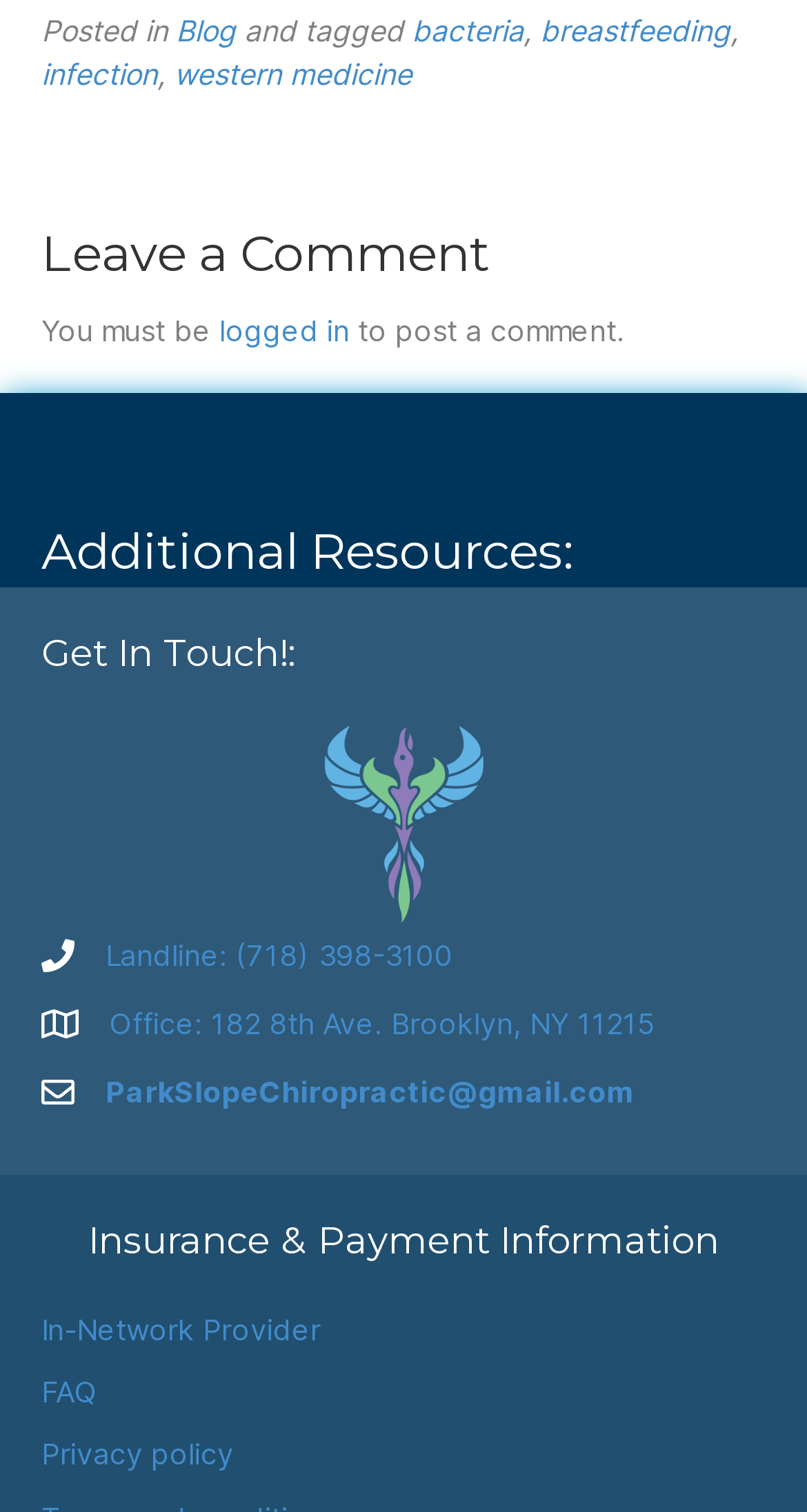What is the email address of ParkSlopeChiropractic?
Based on the image, respond with a single word or phrase.

ParkSlopeChiropractic@gmail.com